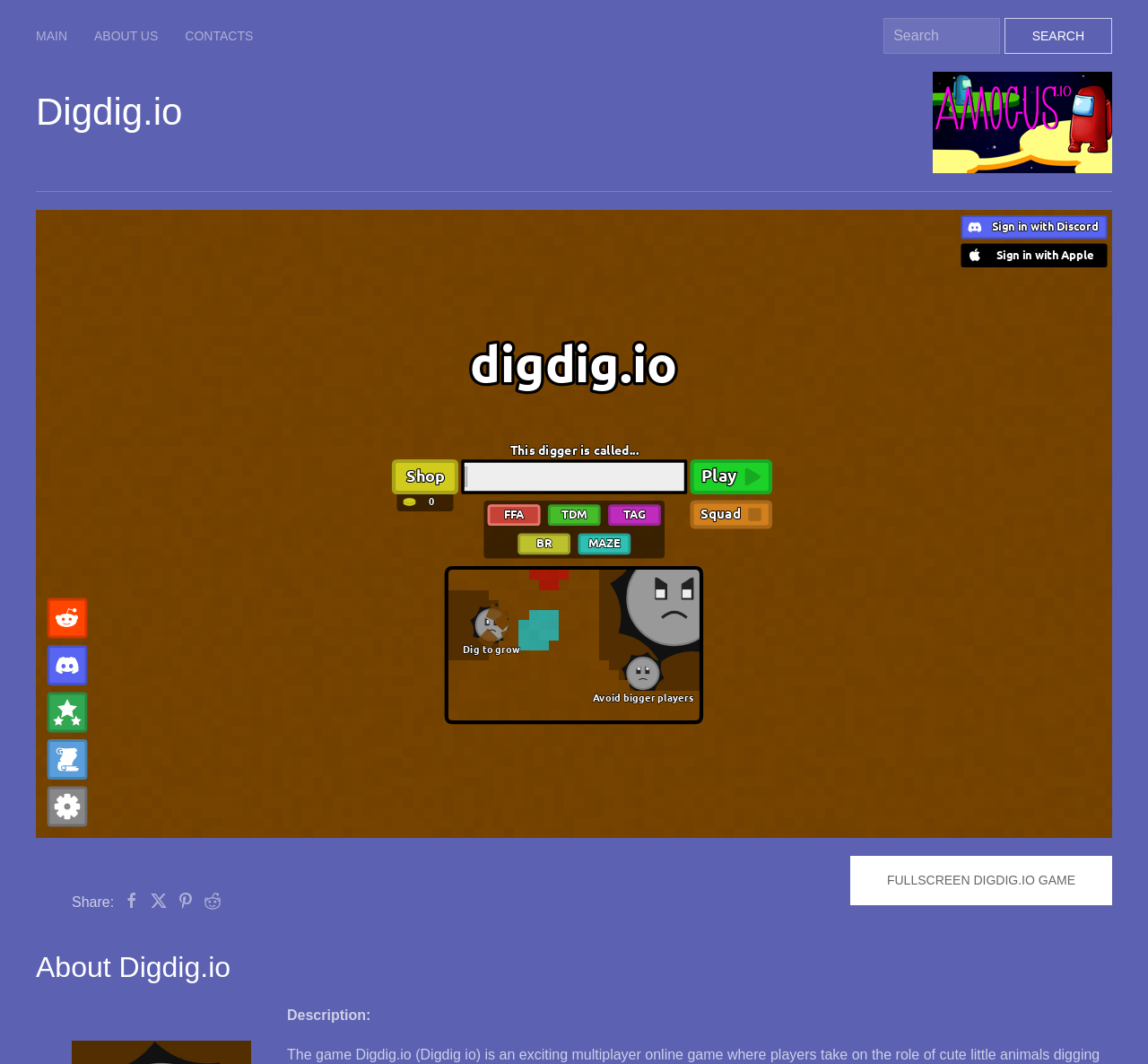Based on the element description, predict the bounding box coordinates (top-left x, top-left y, bottom-right x, bottom-right y) for the UI element in the screenshot: Main

[0.031, 0.0, 0.059, 0.067]